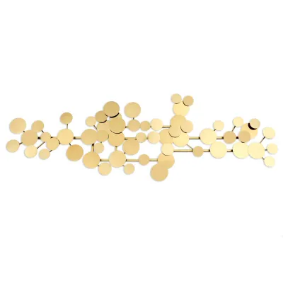Explain what the image portrays in a detailed manner.

This striking piece of decor features an artistic arrangement of golden metal discs, creating a modern and stylish wall hanging. The design showcases a variety of circular shapes, adding depth and texture to any space. Its eye-catching metallic finish enhances the overall aesthetic, making it a perfect addition to contemporary interiors, whether in a living room, bedroom, or office. The decorative piece adds a touch of elegance and sophistication, seamlessly integrating with a range of color schemes and design styles. This artwork not only elevates the visual appeal of a room but also serves as a testament to modern artistry in wall decor.